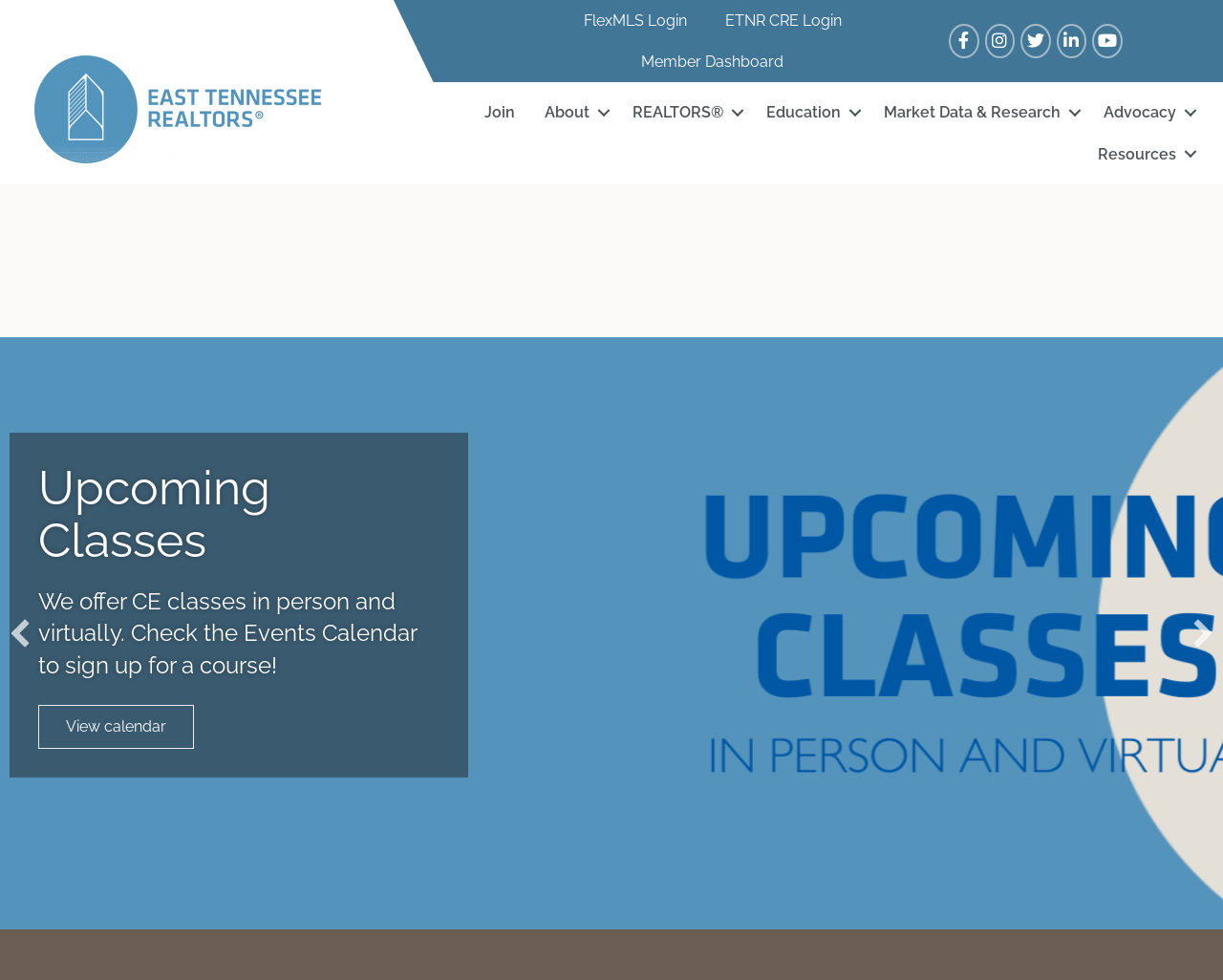Locate the bounding box coordinates of the area to click to fulfill this instruction: "Click on the Join link". The bounding box should be presented as four float numbers between 0 and 1, in the order [left, top, right, bottom].

[0.384, 0.094, 0.433, 0.136]